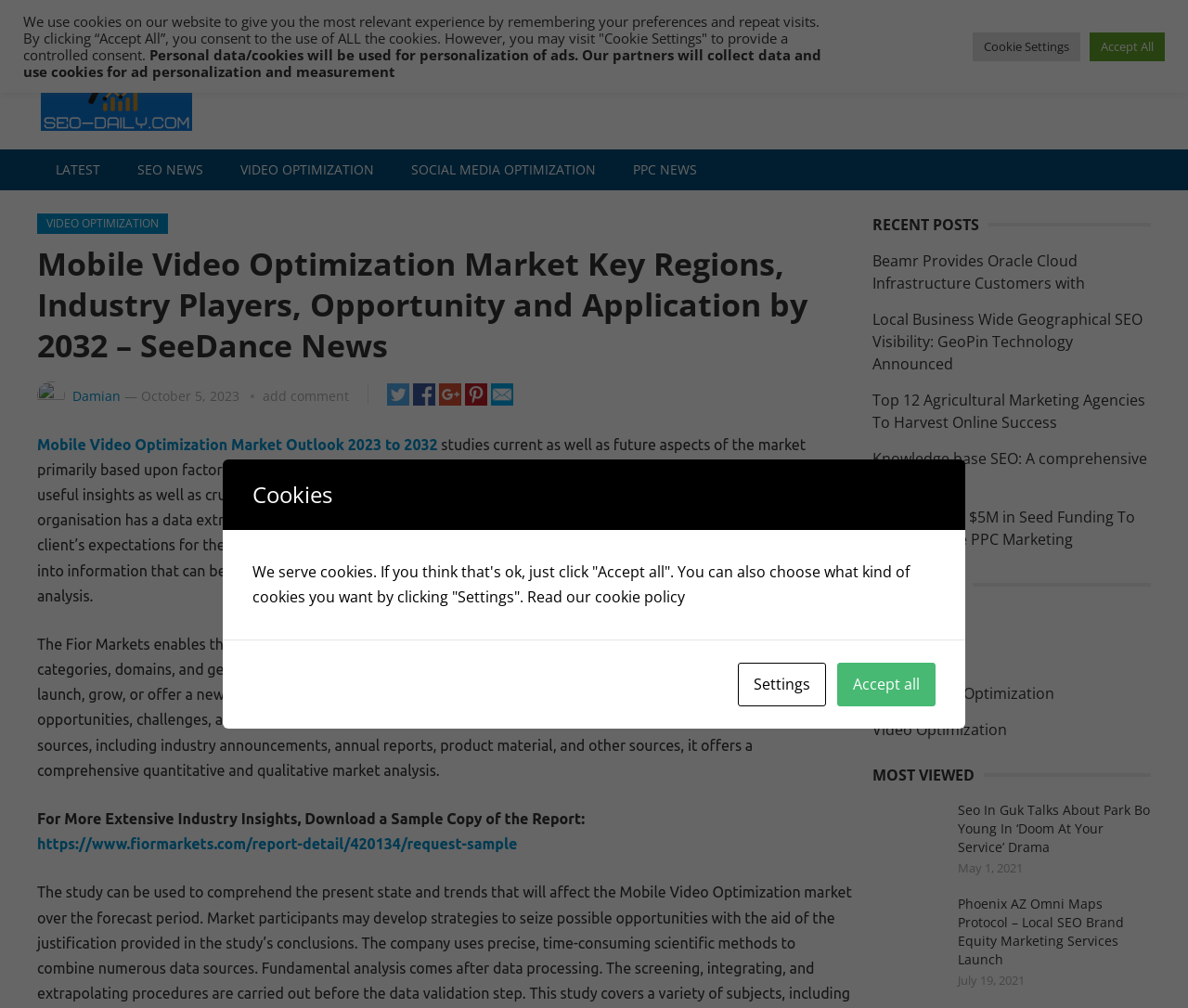Give a short answer using one word or phrase for the question:
What is the name of the news website?

SEO-Daily.com